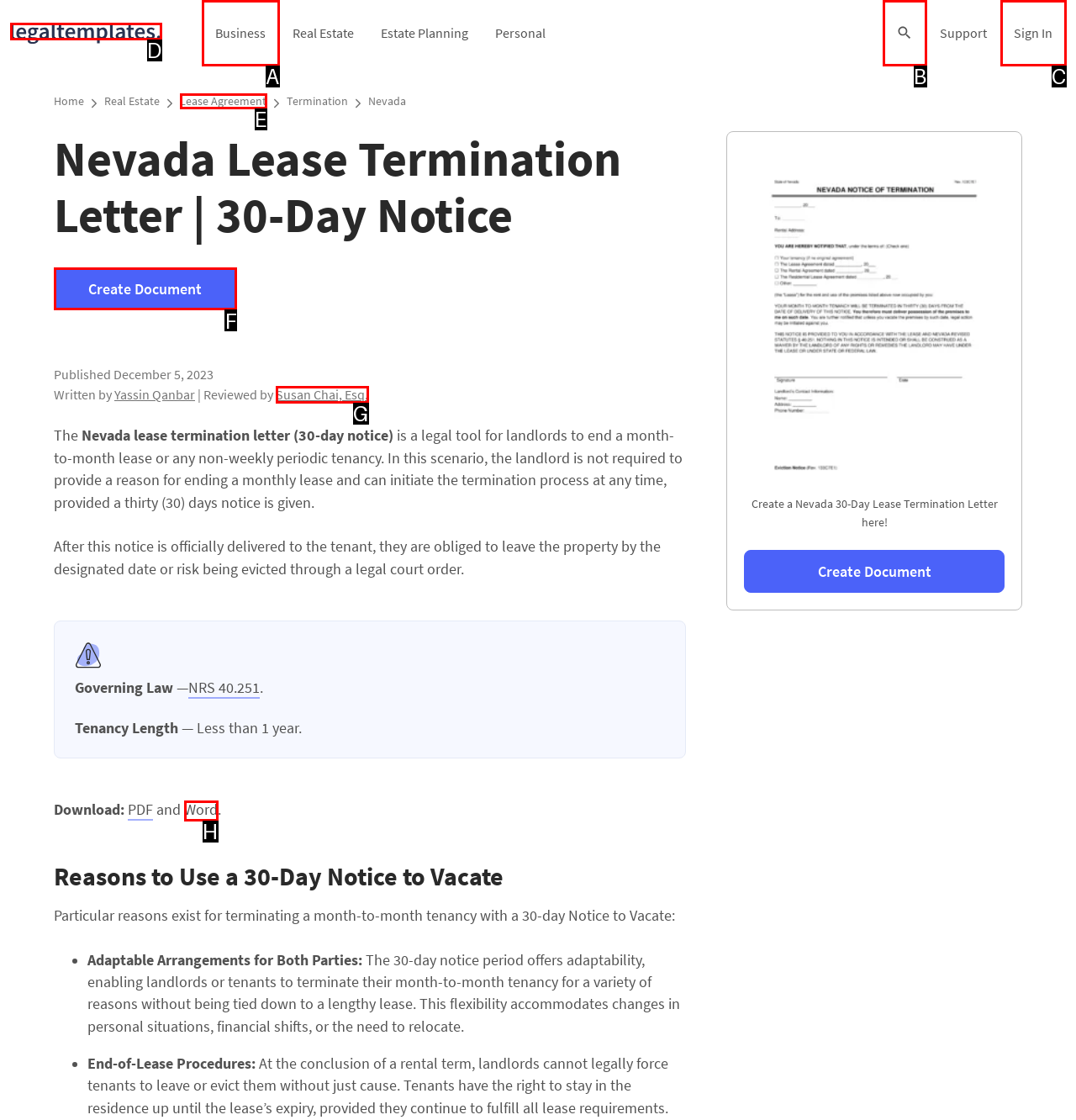From the given choices, which option should you click to complete this task: Click on the 'Create Document' button? Answer with the letter of the correct option.

F